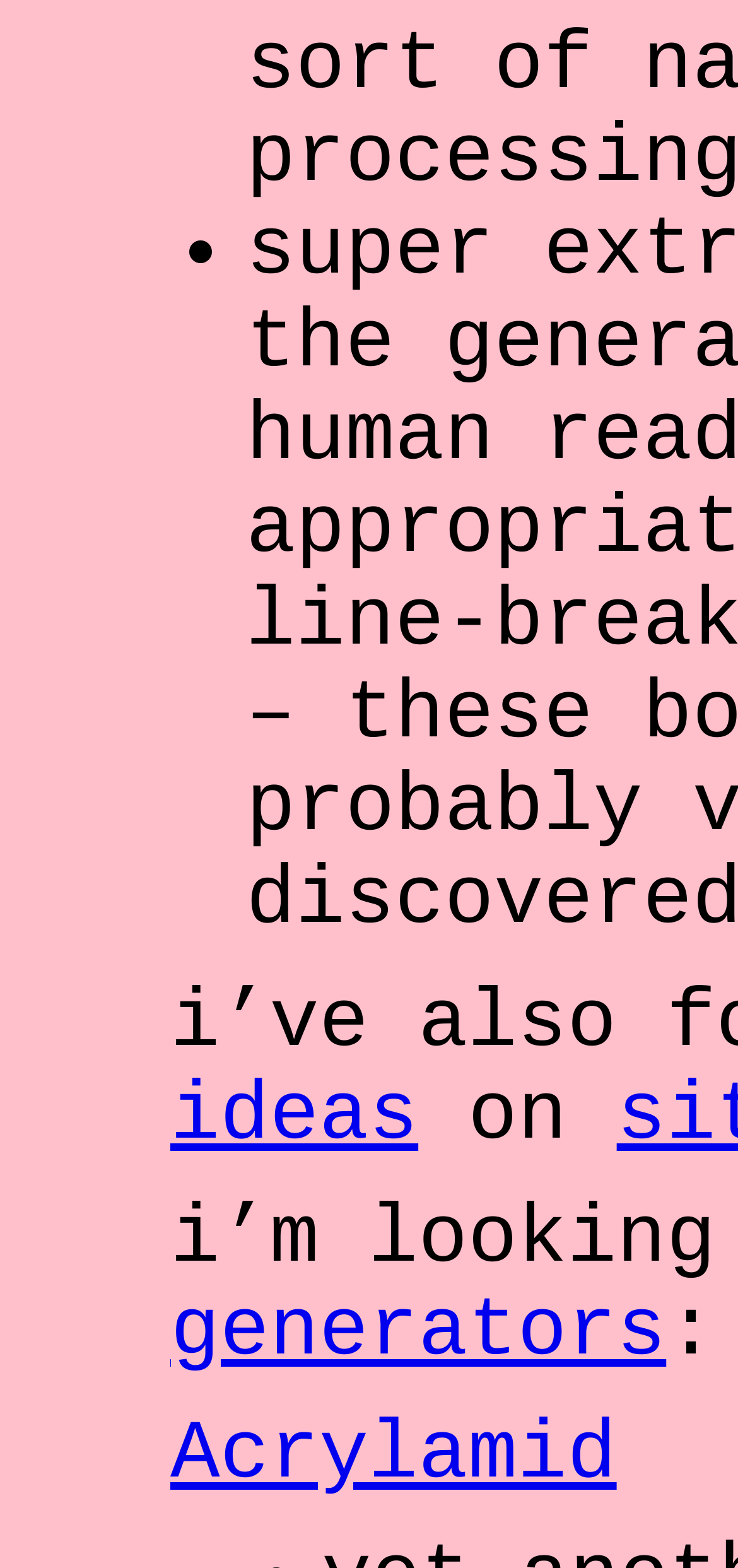Using the format (top-left x, top-left y, bottom-right x, bottom-right y), and given the element description, identify the bounding box coordinates within the screenshot: ideas

[0.231, 0.683, 0.567, 0.742]